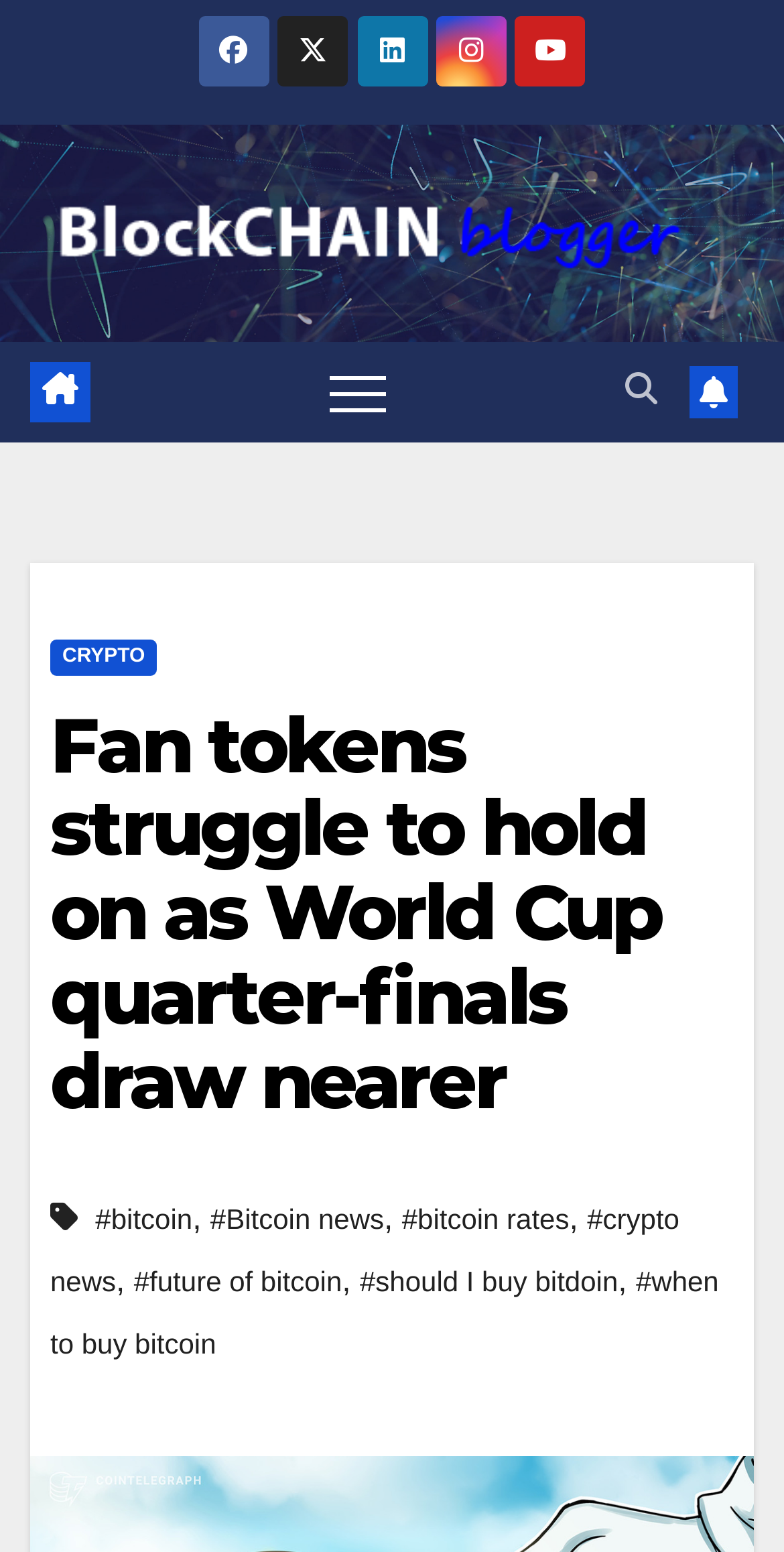Provide a brief response to the question below using a single word or phrase: 
How many links are there in the top navigation bar?

4